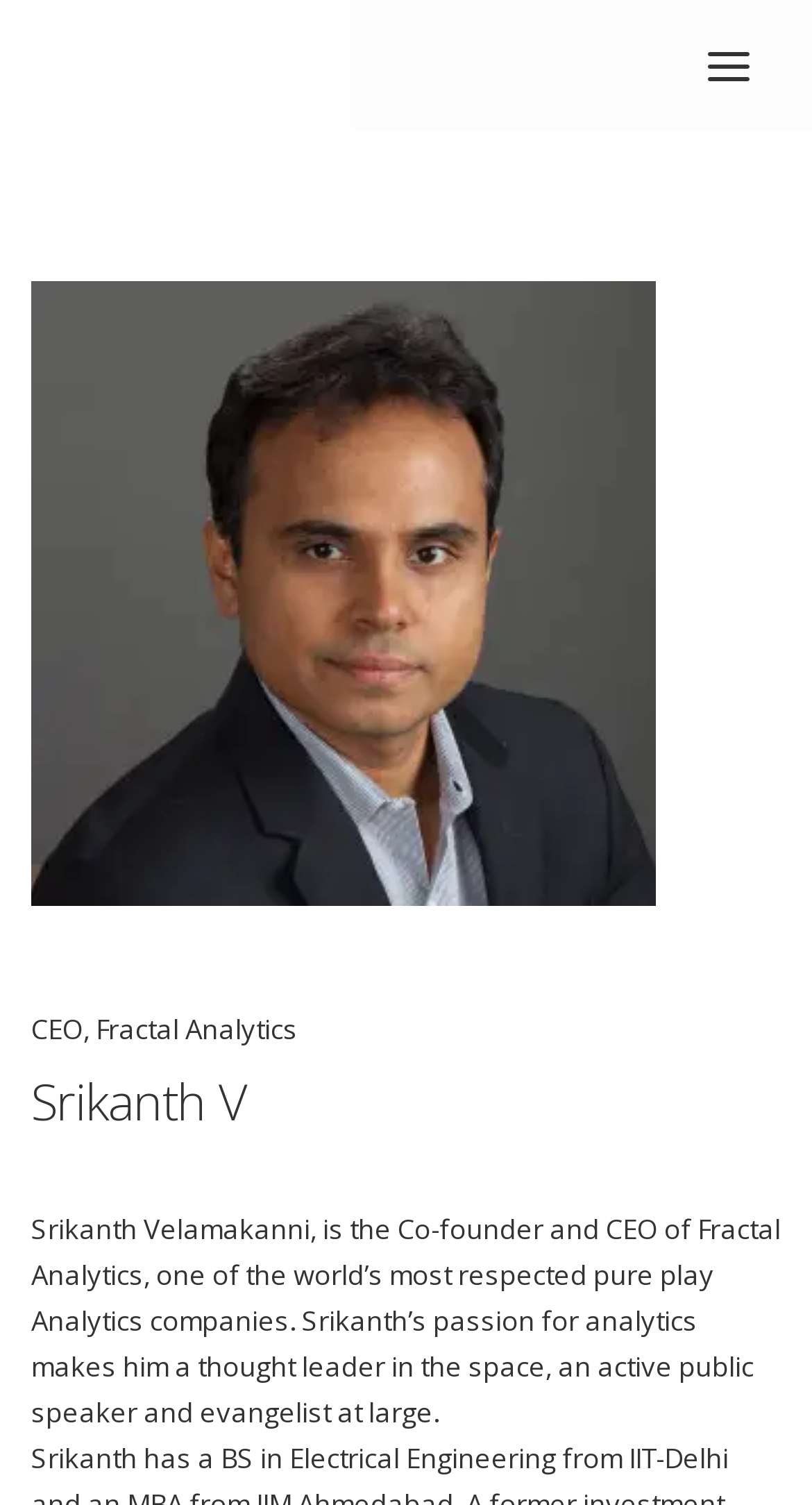Based on the visual content of the image, answer the question thoroughly: What is the name of the CEO of Fractal Analytics?

I found this information by looking at the StaticText element with the text 'CEO, Fractal Analytics' and then reading the adjacent text that describes Srikanth Velamakanni as the Co-founder and CEO of Fractal Analytics.